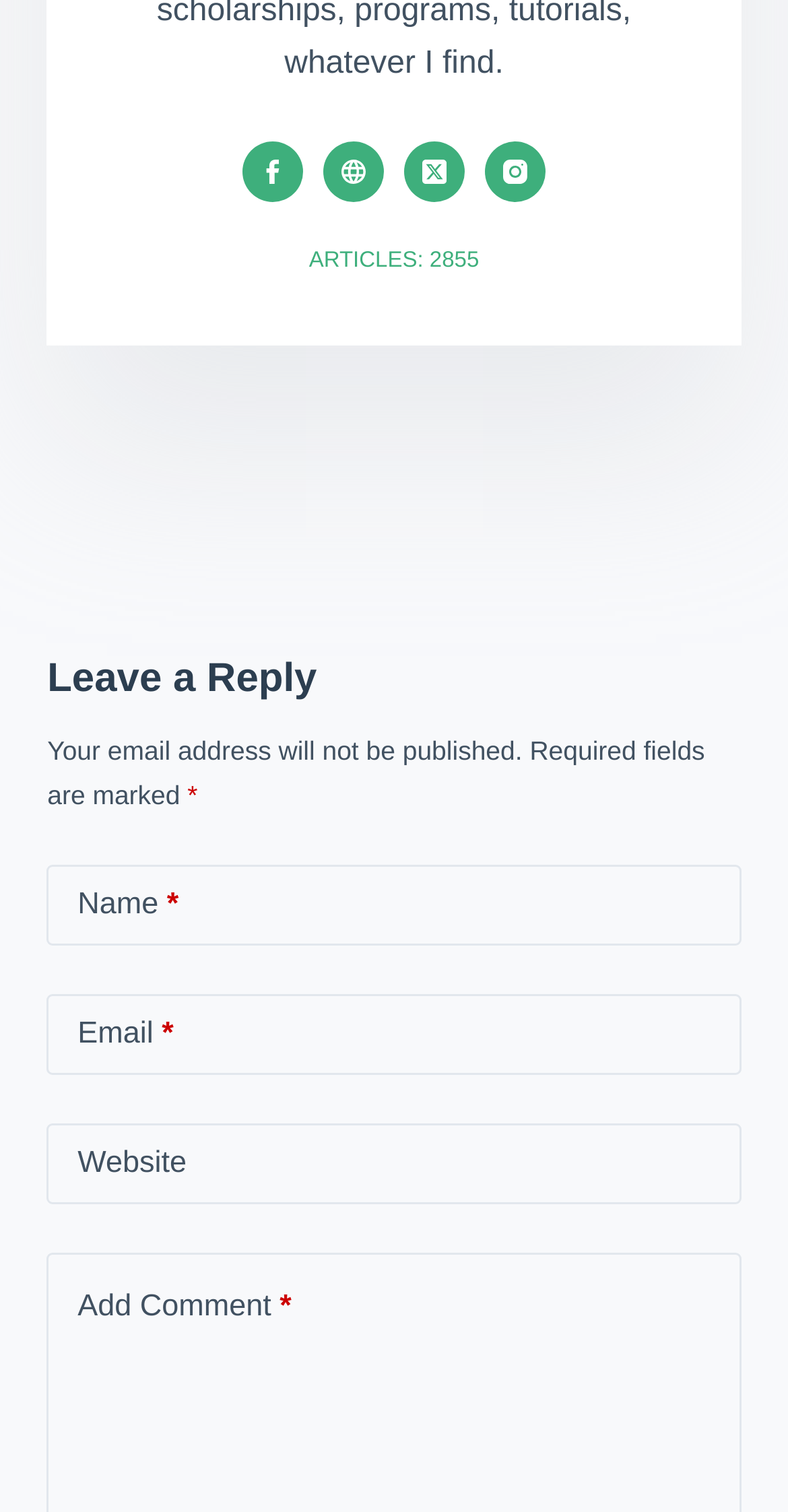Identify the bounding box coordinates of the clickable section necessary to follow the following instruction: "Enter your name". The coordinates should be presented as four float numbers from 0 to 1, i.e., [left, top, right, bottom].

[0.06, 0.572, 0.94, 0.626]